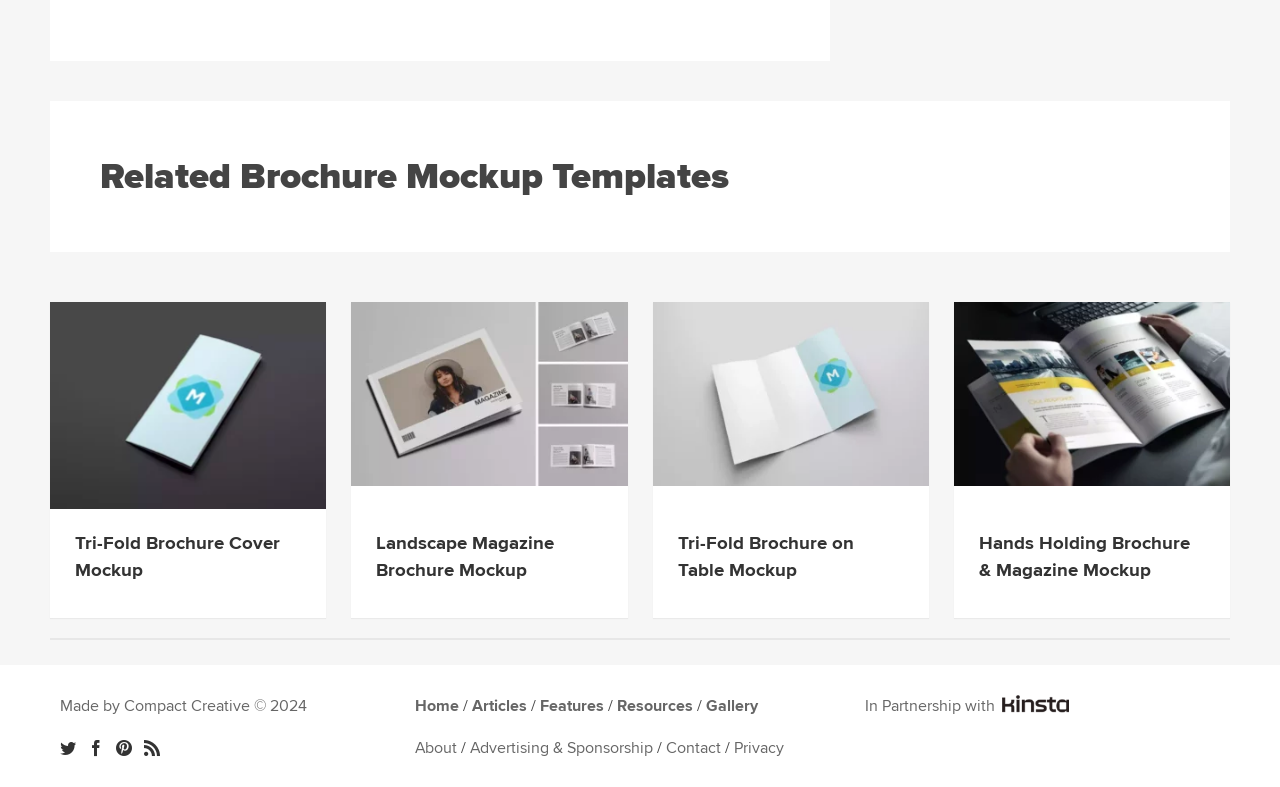What is the last menu item in the footer?
Please answer using one word or phrase, based on the screenshot.

Privacy